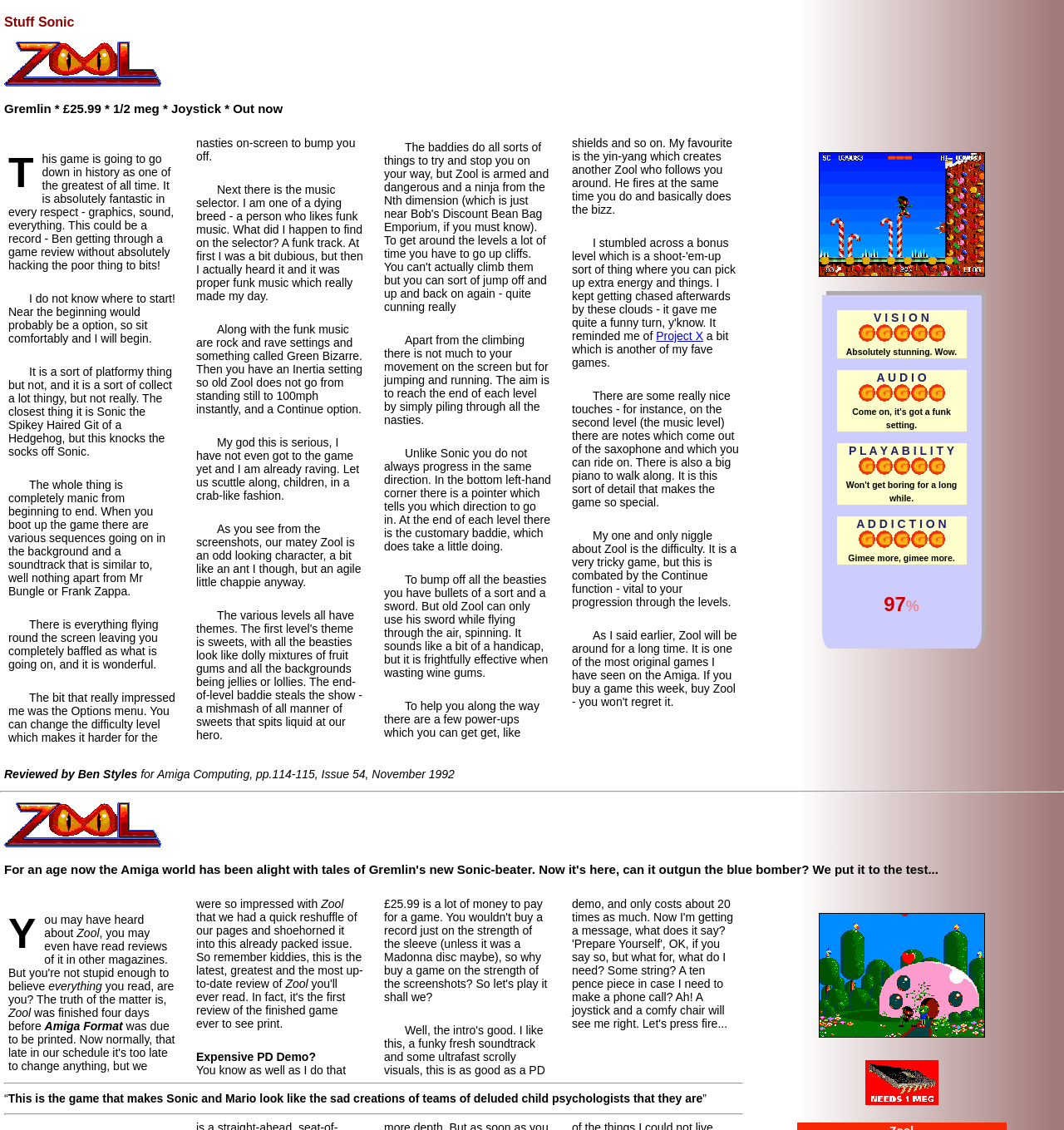Provide your answer to the question using just one word or phrase: What is the name of the game being reviewed?

Zool 1